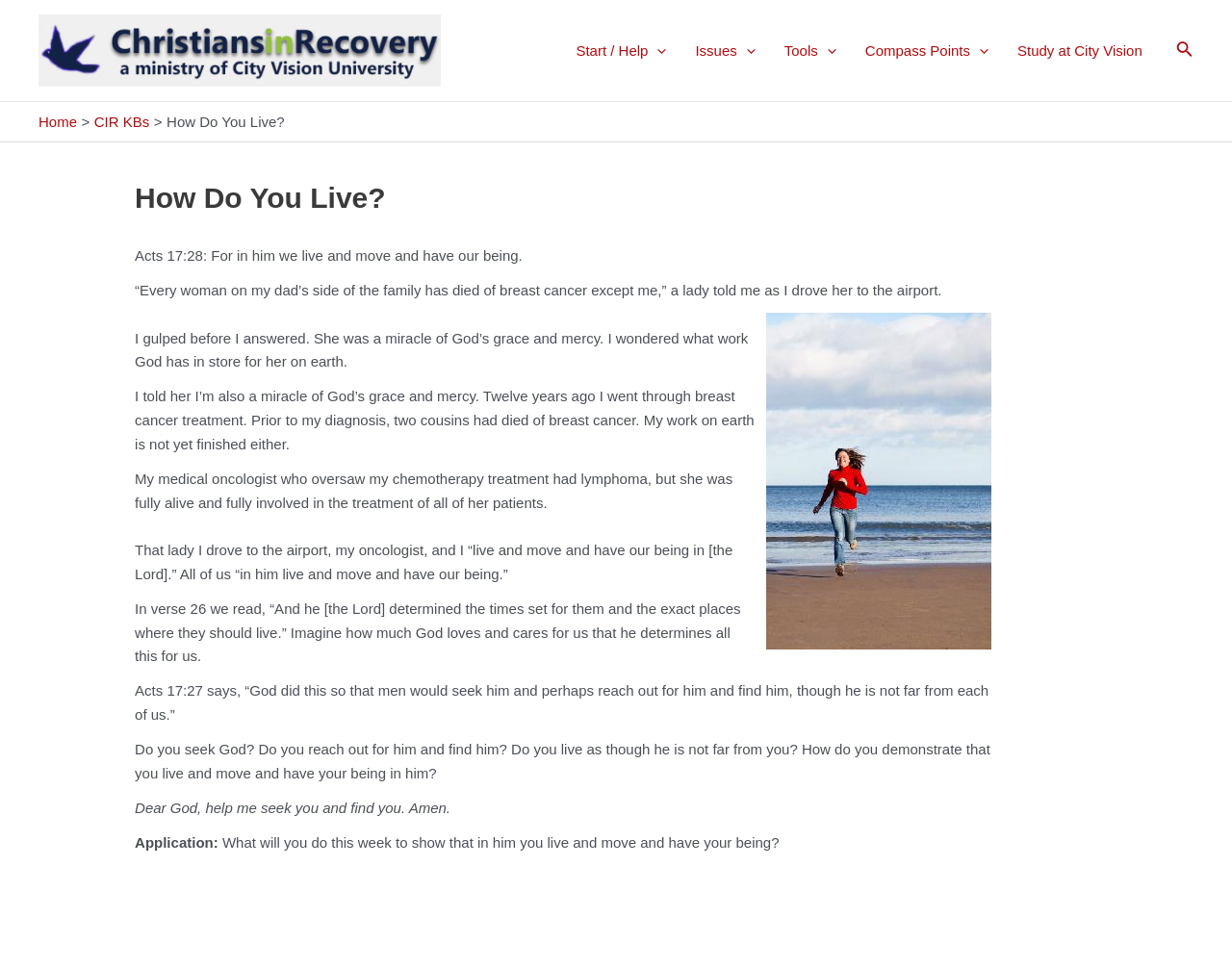Identify the bounding box coordinates of the section to be clicked to complete the task described by the following instruction: "Toggle the Issues Menu". The coordinates should be four float numbers between 0 and 1, formatted as [left, top, right, bottom].

[0.553, 0.017, 0.625, 0.087]